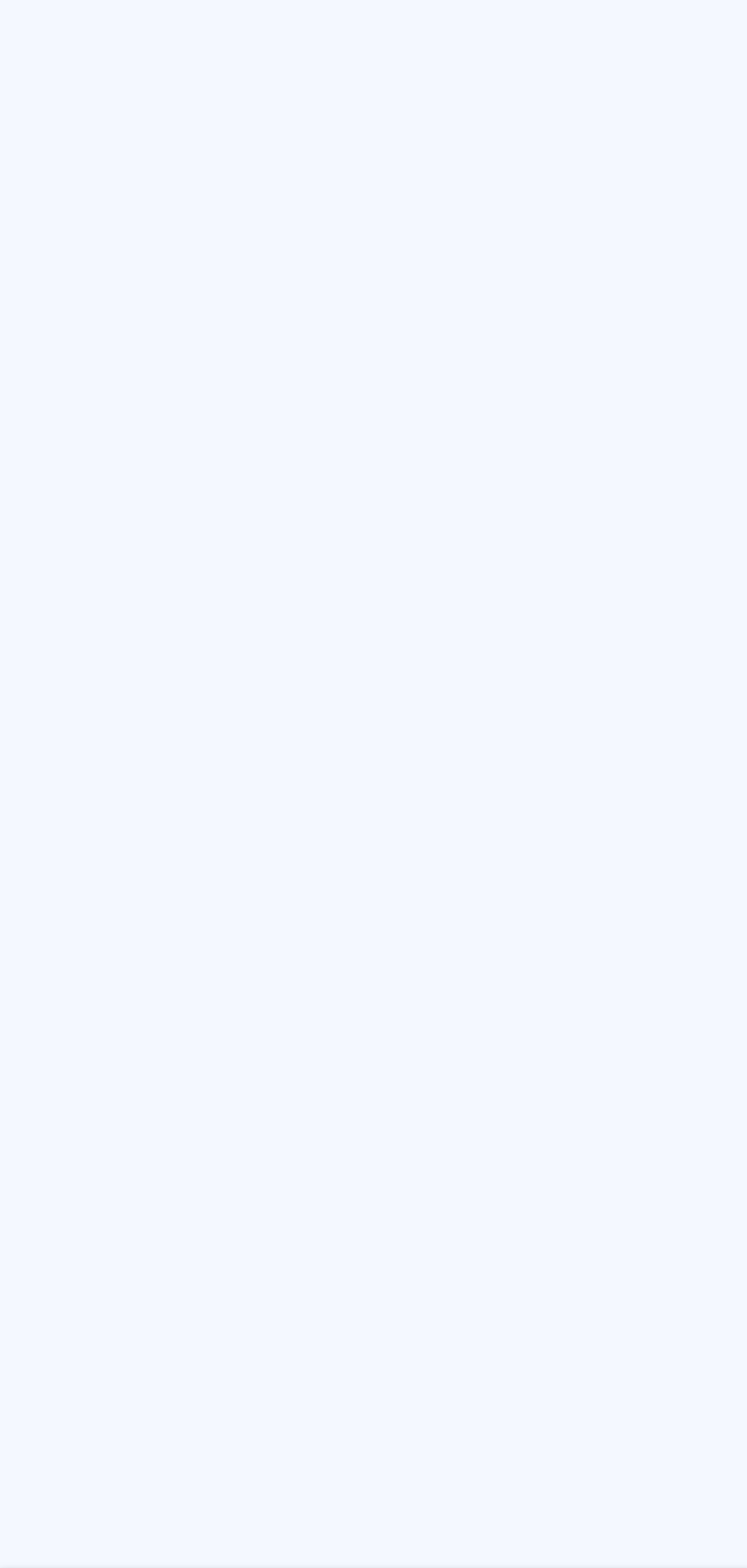Identify the bounding box coordinates of the element that should be clicked to fulfill this task: "Learn about Risk Policy". The coordinates should be provided as four float numbers between 0 and 1, i.e., [left, top, right, bottom].

[0.5, 0.086, 0.7, 0.104]